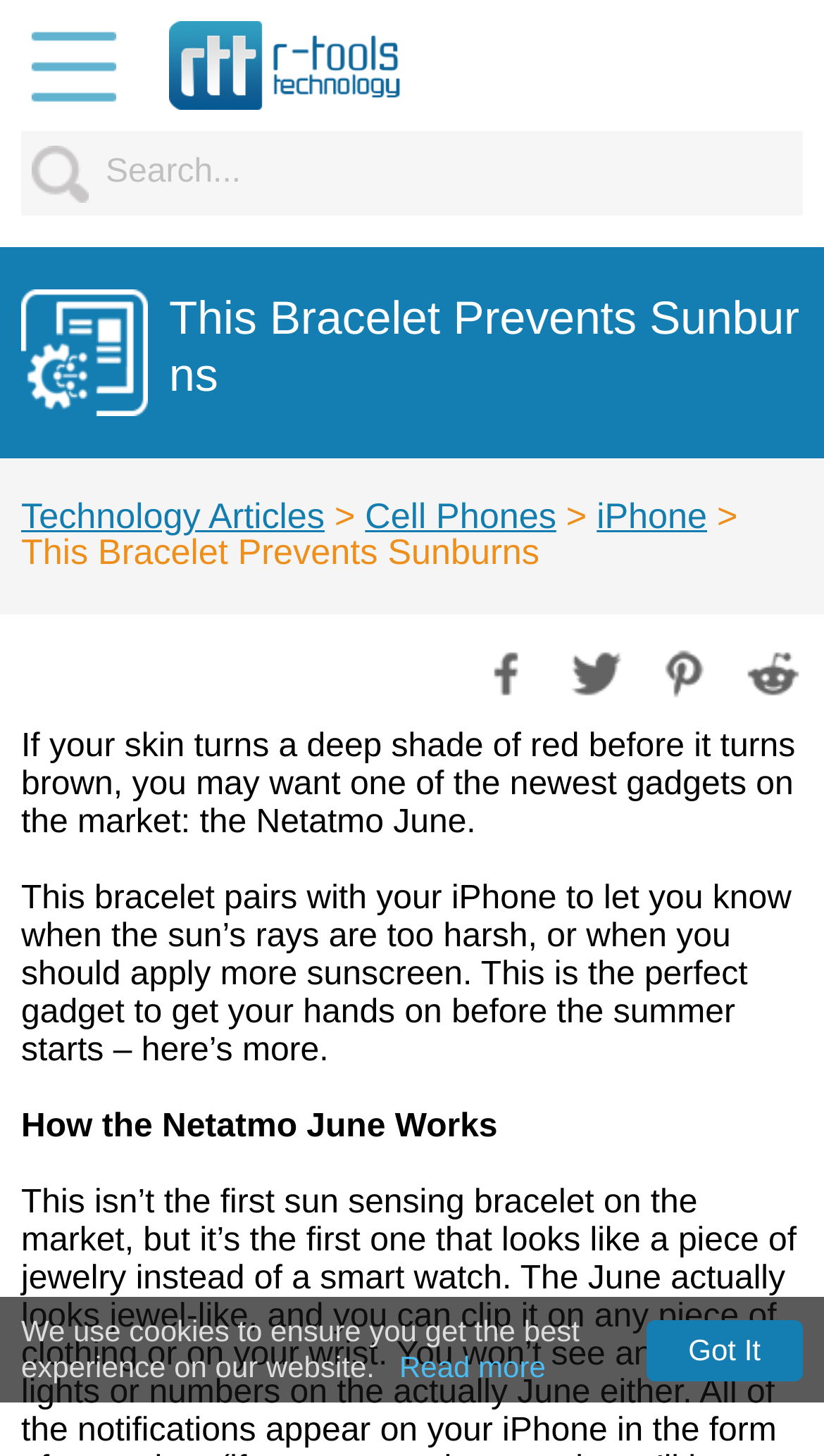Using the elements shown in the image, answer the question comprehensively: What is the name of the company at the top left?

I looked at the top left corner of the webpage and found a link with an image that says 'R-Tools Technology Inc.'. This is likely the company name or logo.